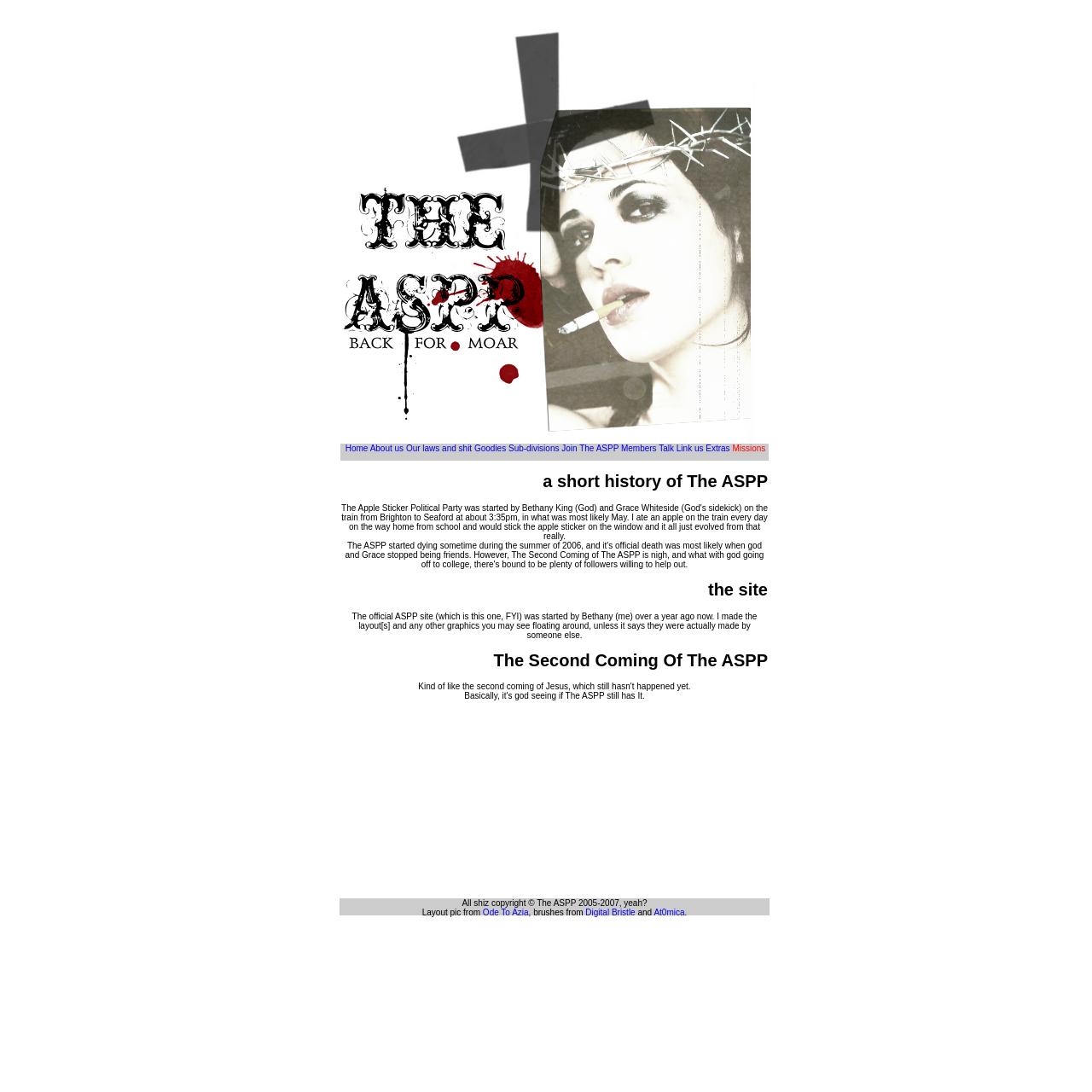Who created the layout and graphics of the website?
Look at the image and provide a short answer using one word or a phrase.

Bethany